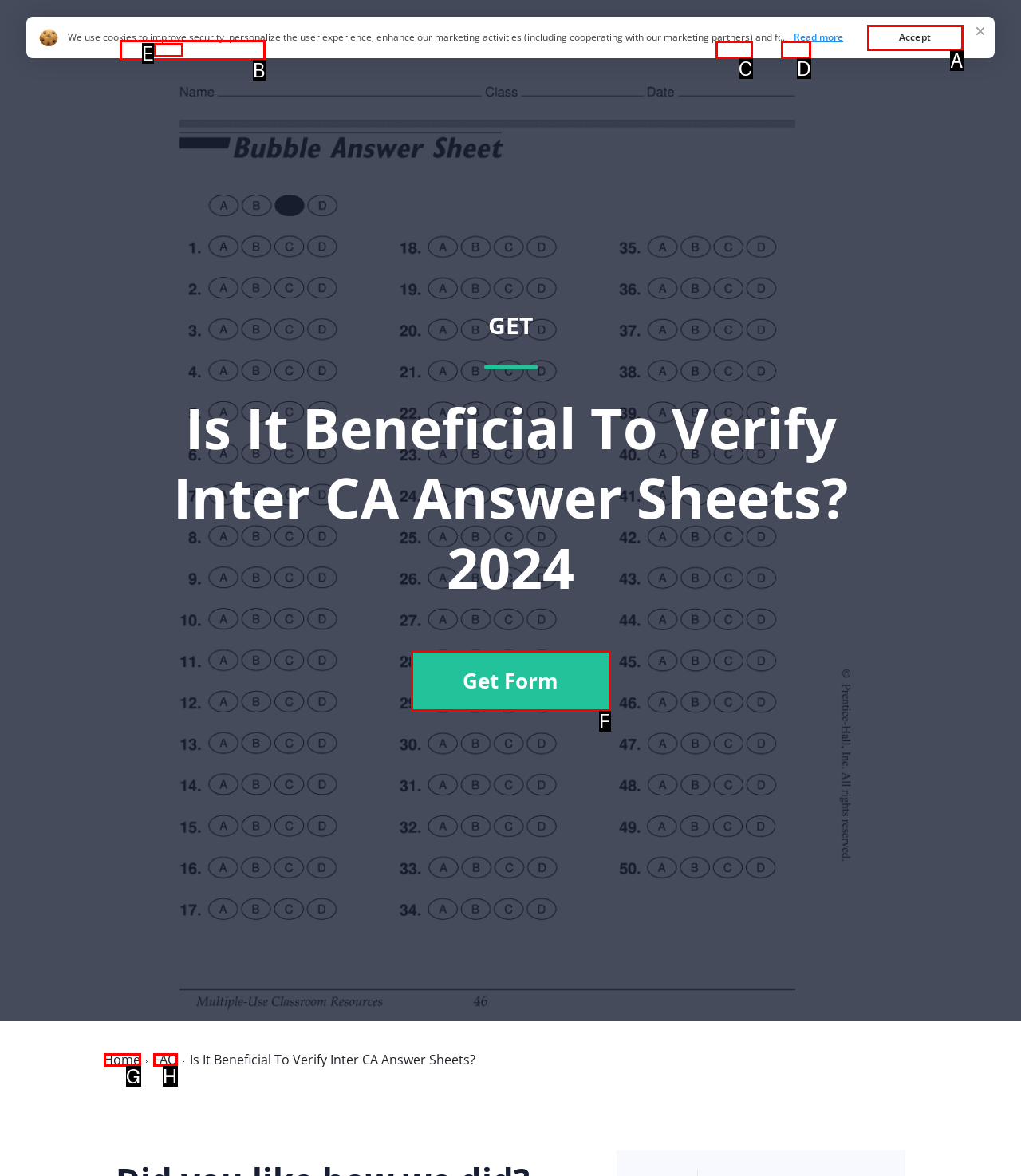Find the option that matches this description: FAQ
Provide the corresponding letter directly.

H